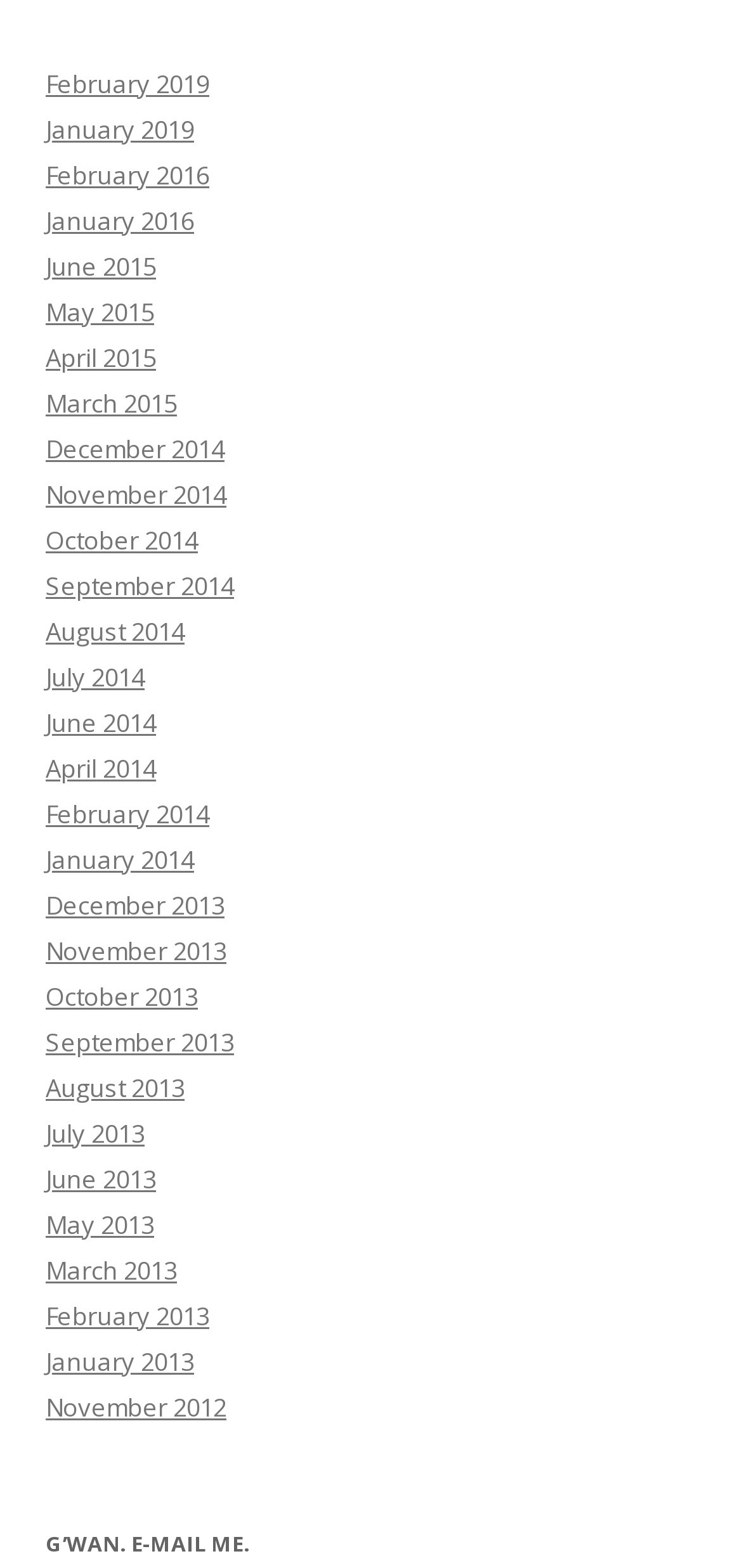Kindly provide the bounding box coordinates of the section you need to click on to fulfill the given instruction: "View June 2015 archives".

[0.062, 0.159, 0.21, 0.181]